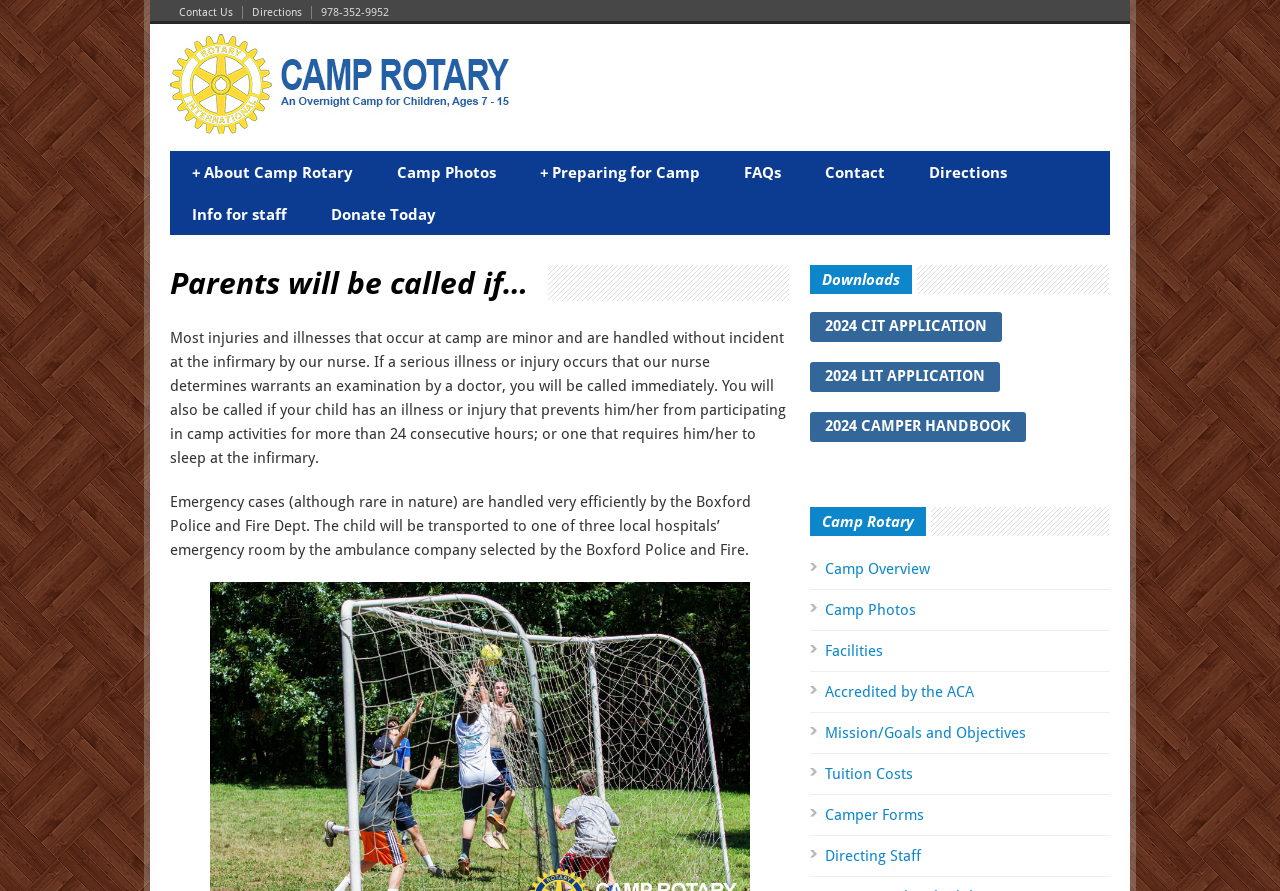Give a one-word or short phrase answer to this question: 
What is available for download on the webpage?

CIT and LIT applications, Camper Handbook